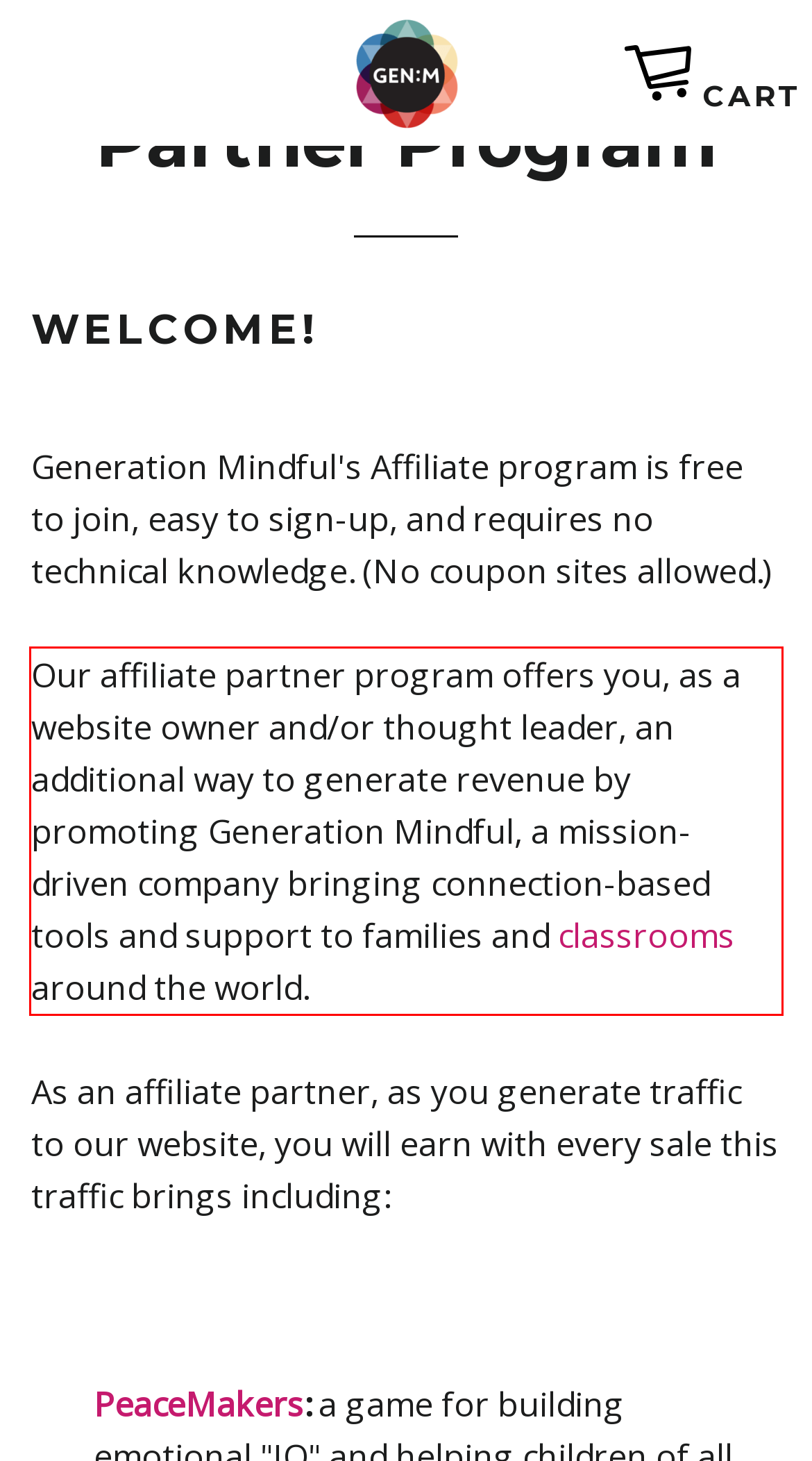You are given a webpage screenshot with a red bounding box around a UI element. Extract and generate the text inside this red bounding box.

Our affiliate partner program offers you, as a website owner and/or thought leader, an additional way to generate revenue by promoting Generation Mindful, a mission-driven company bringing connection-based tools and support to families and classrooms around the world.